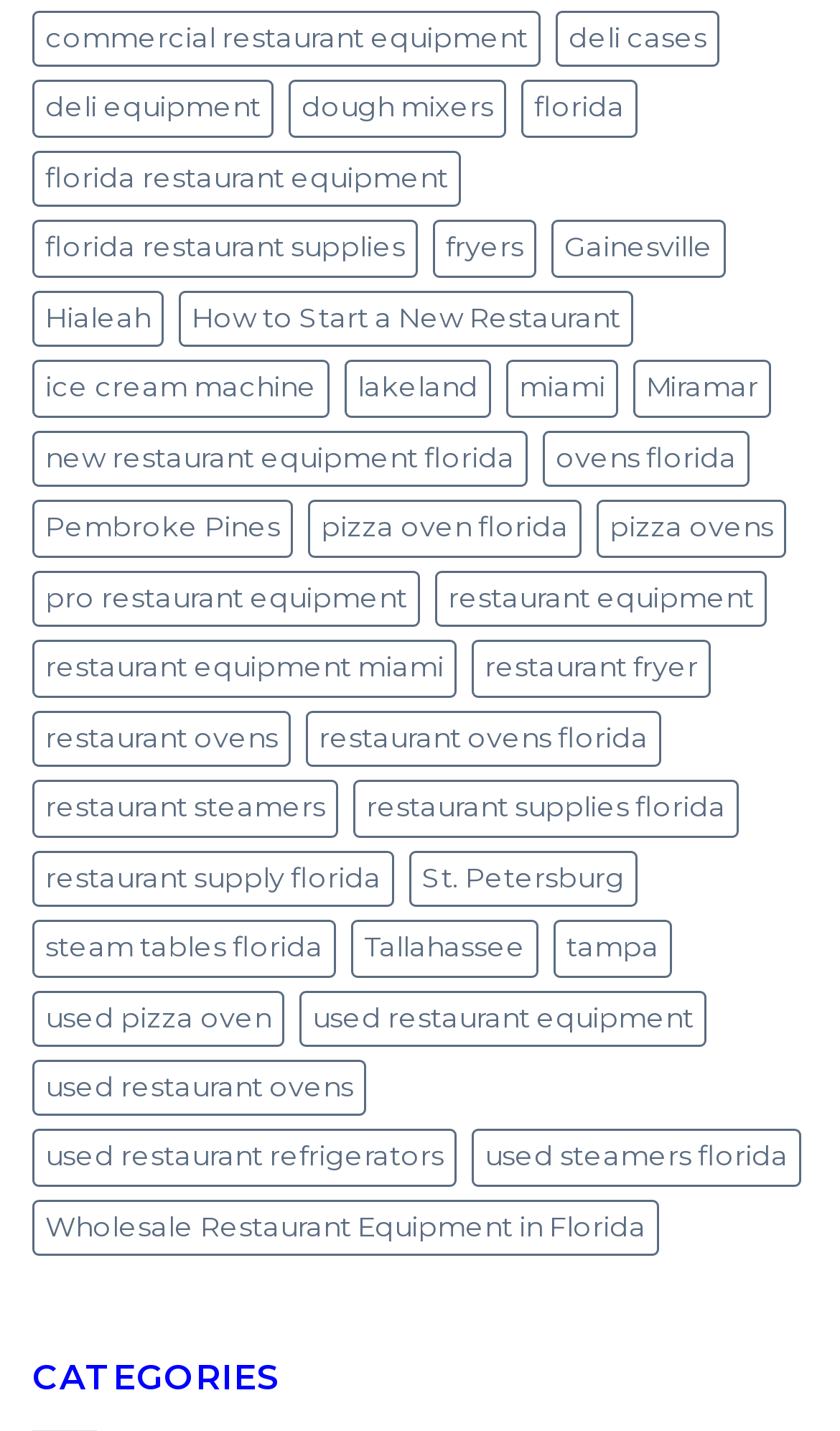Please locate the bounding box coordinates of the element's region that needs to be clicked to follow the instruction: "Explore restaurant equipment in Florida". The bounding box coordinates should be provided as four float numbers between 0 and 1, i.e., [left, top, right, bottom].

[0.621, 0.056, 0.759, 0.096]